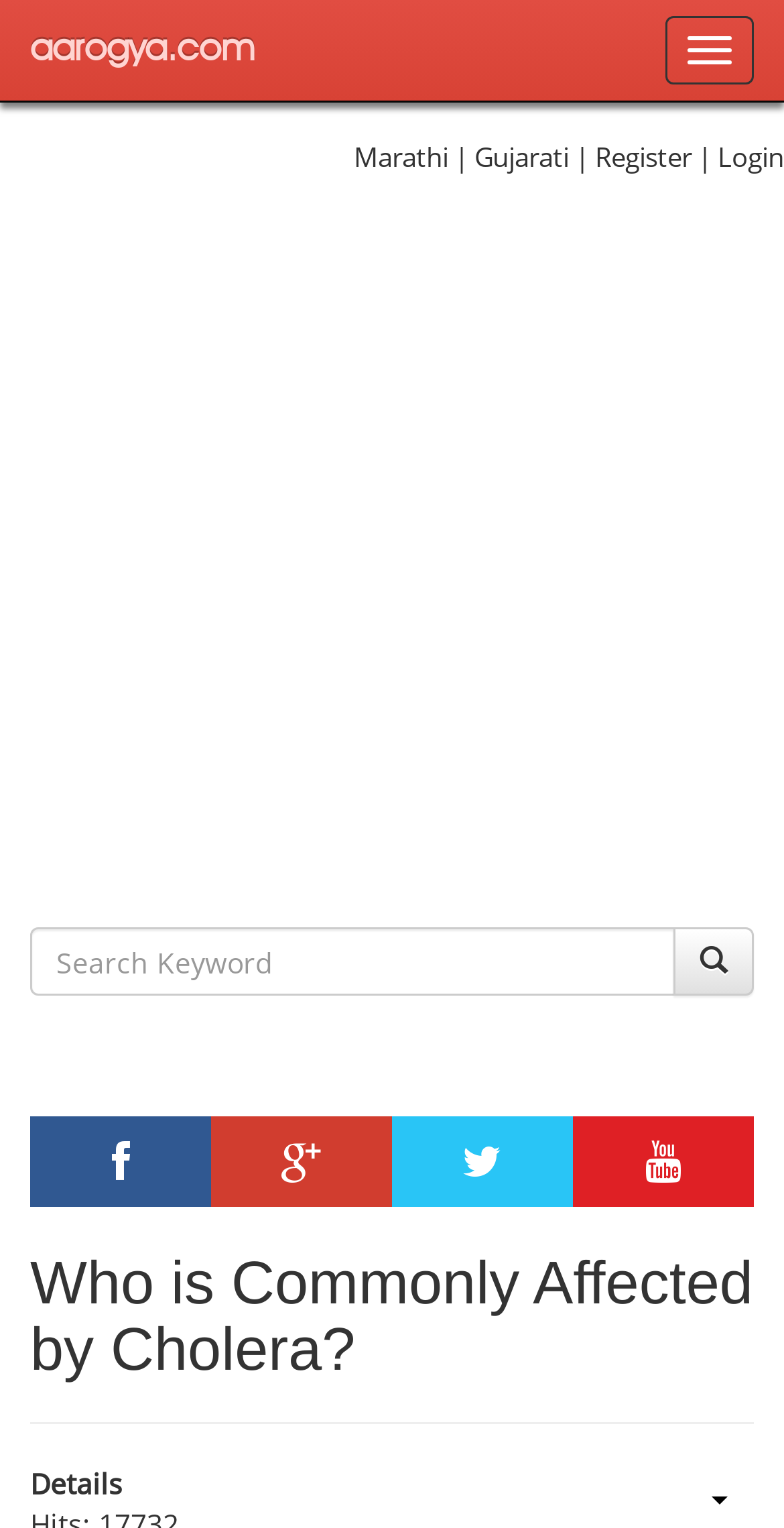How many social media links are available? Using the information from the screenshot, answer with a single word or phrase.

4